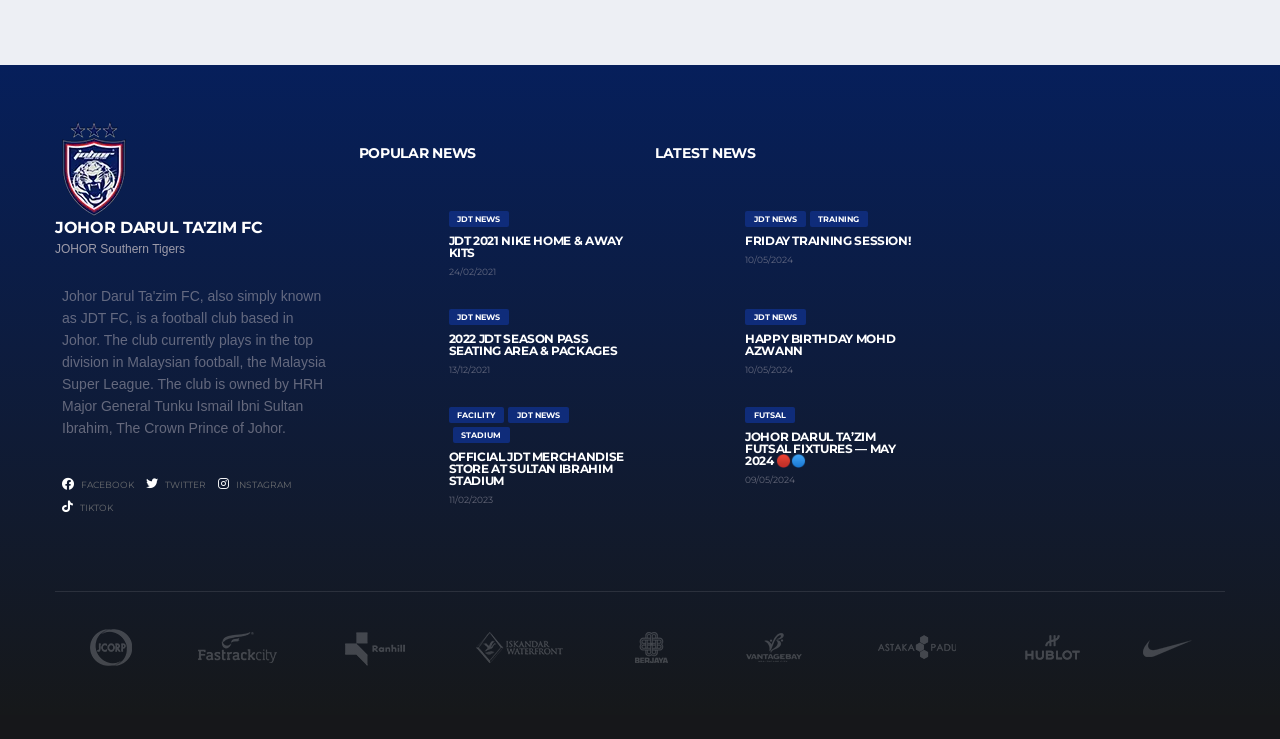Locate the bounding box coordinates of the element I should click to achieve the following instruction: "View the JDT 2021 Nike home and away kits".

[0.35, 0.316, 0.486, 0.352]